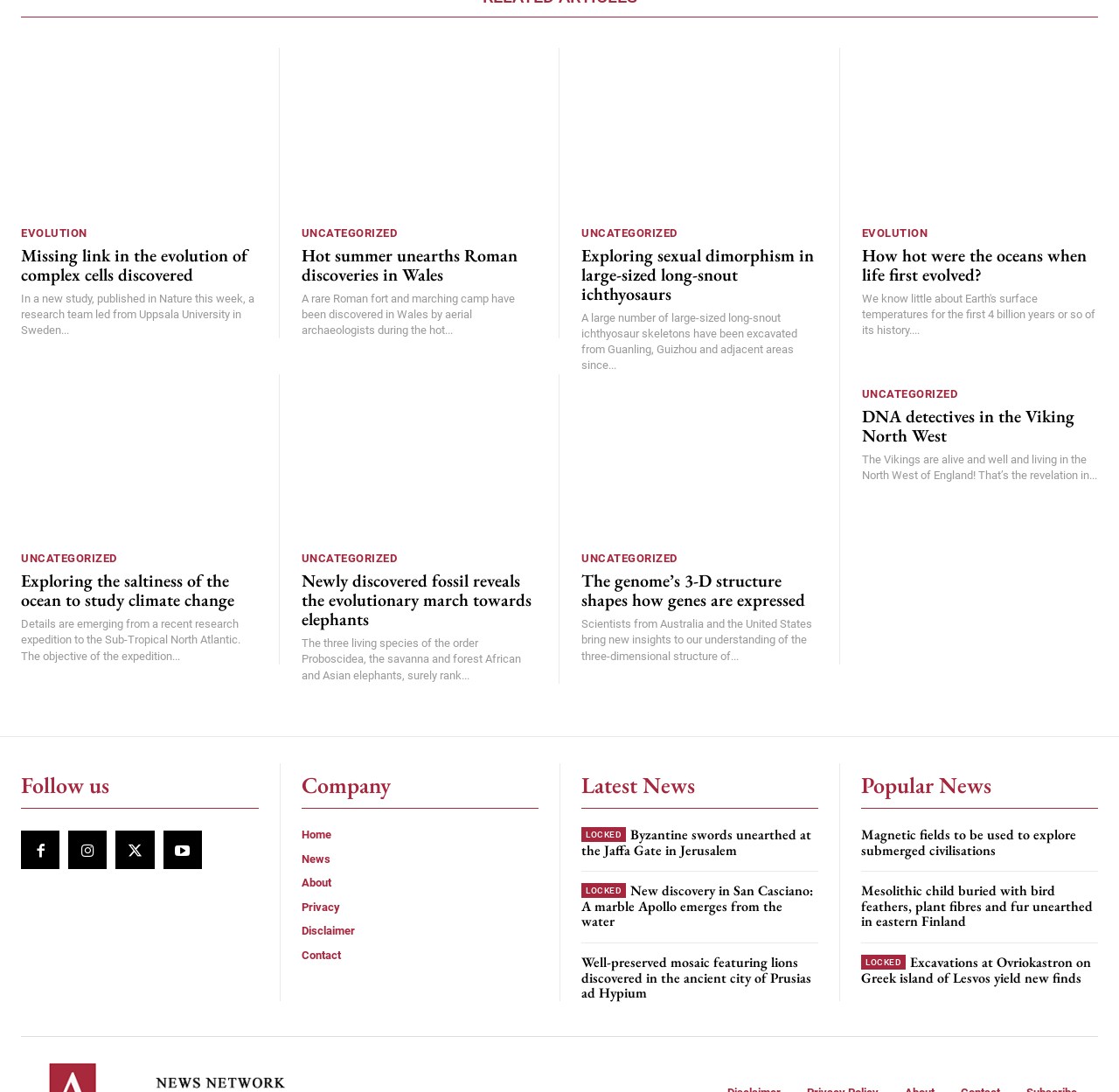Based on the element description: "Twitter", identify the UI element and provide its bounding box coordinates. Use four float numbers between 0 and 1, [left, top, right, bottom].

[0.103, 0.761, 0.138, 0.796]